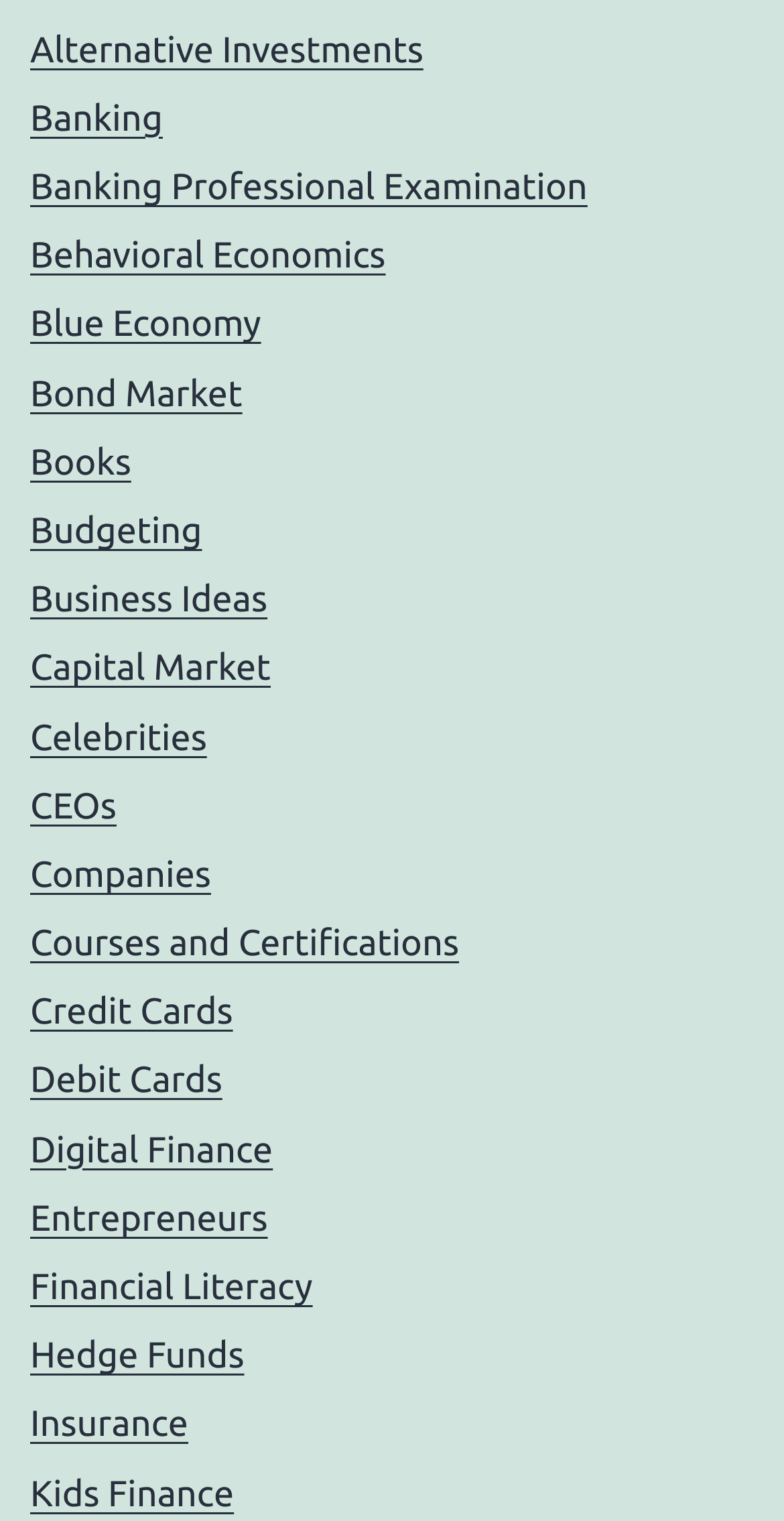Answer the question using only one word or a concise phrase: Is there a link about books?

Yes